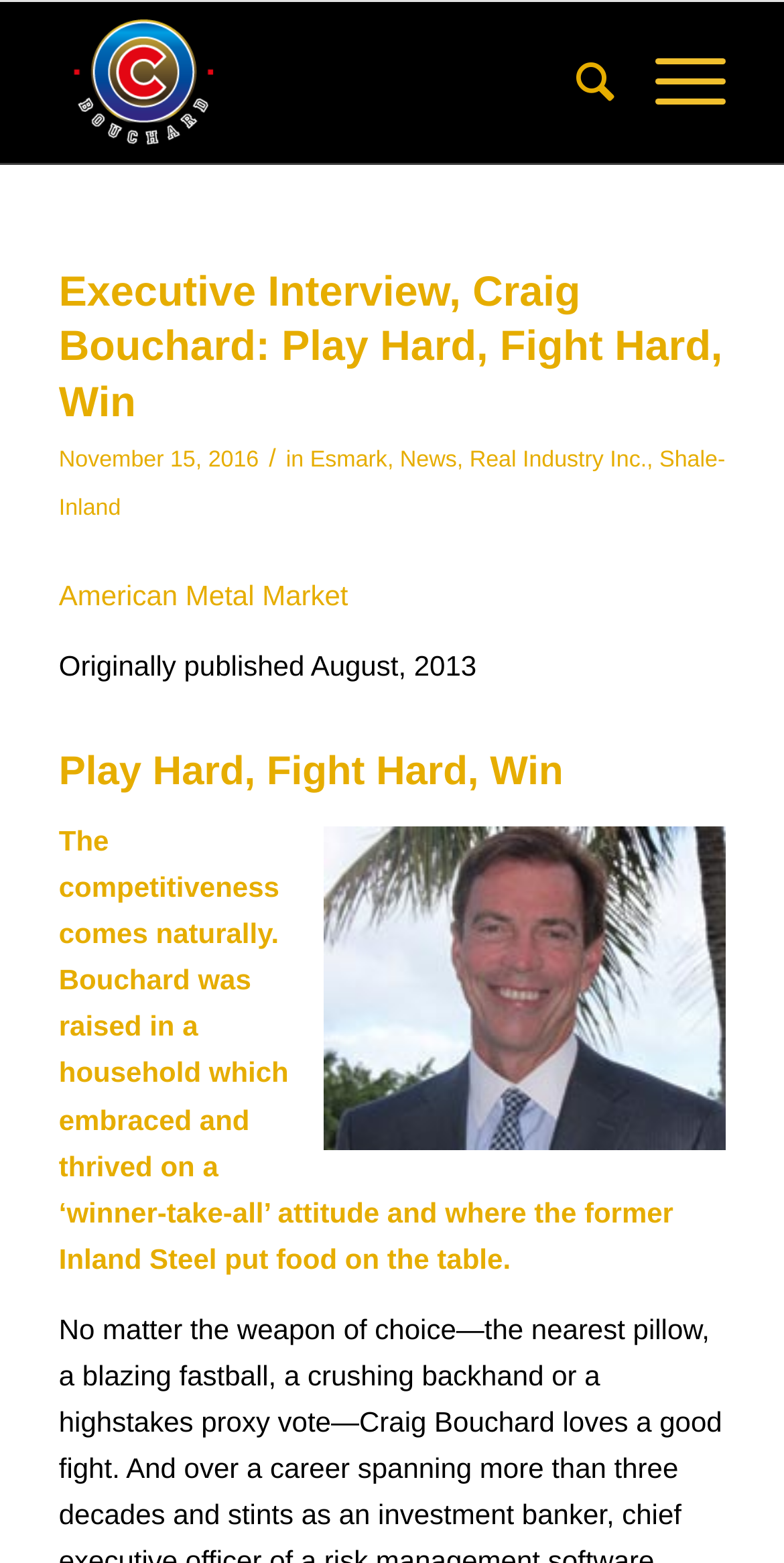Kindly determine the bounding box coordinates of the area that needs to be clicked to fulfill this instruction: "Visit the Esmark website".

[0.395, 0.287, 0.494, 0.302]